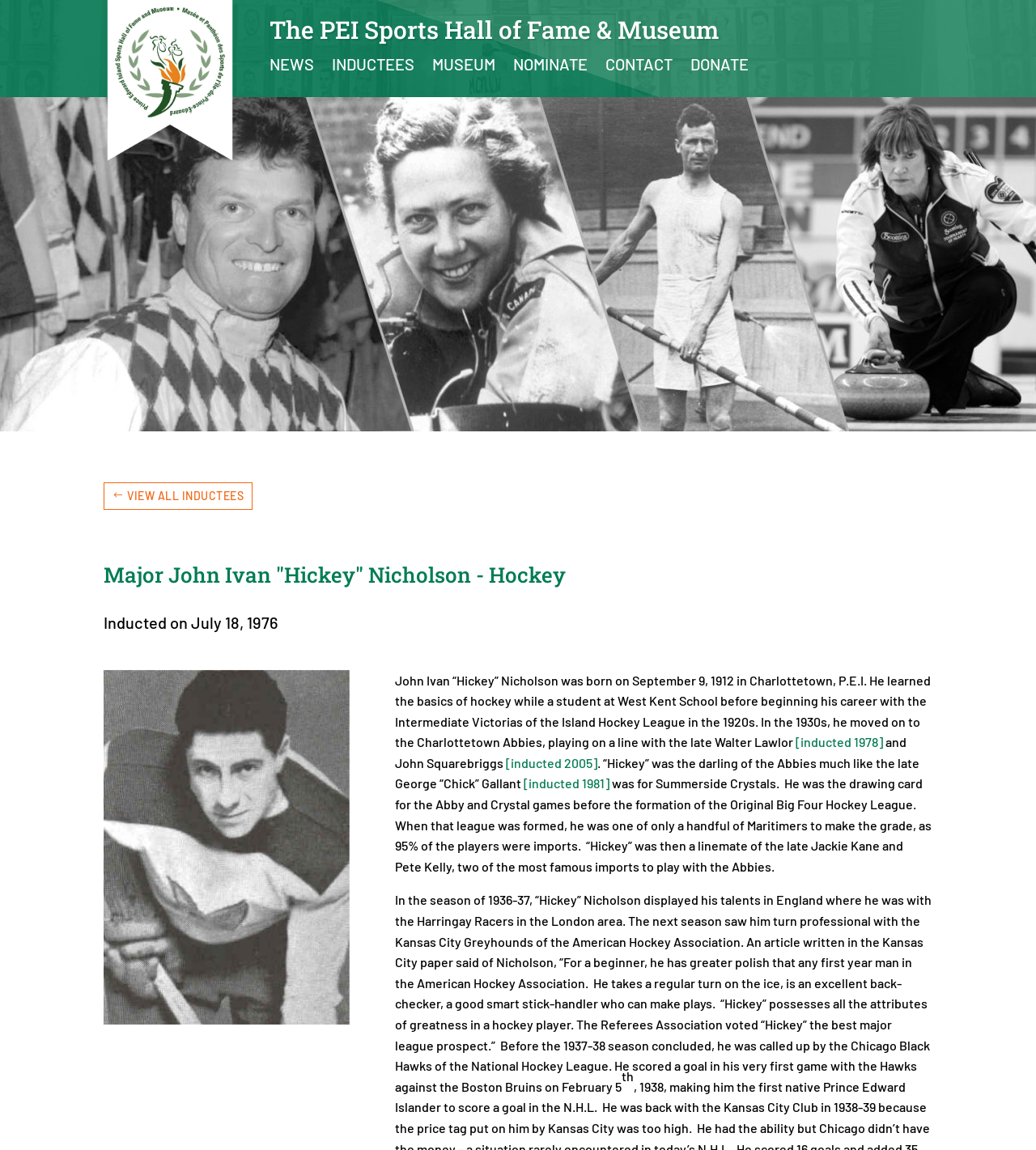Can you give a comprehensive explanation to the question given the content of the image?
What is the name of the league John Ivan Nicholson played in before the formation of the Original Big Four Hockey League?

I found the answer by reading the StaticText element with ID 299, which describes John Ivan Nicholson's career. It says he was a drawing card for the Abby and Crystal games before the formation of the Original Big Four Hockey League.